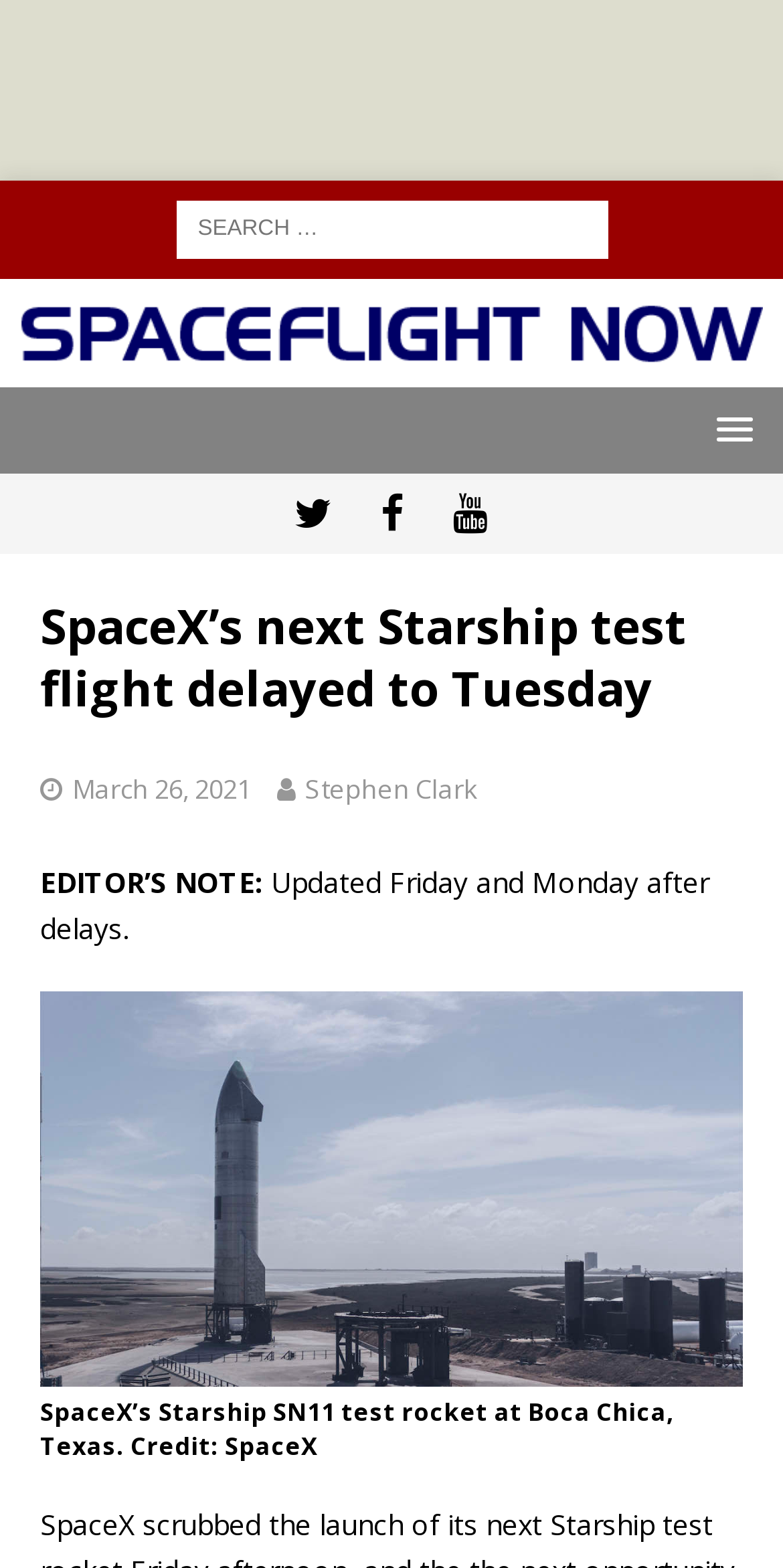Point out the bounding box coordinates of the section to click in order to follow this instruction: "Visit Spaceflight Now".

[0.026, 0.207, 0.974, 0.231]